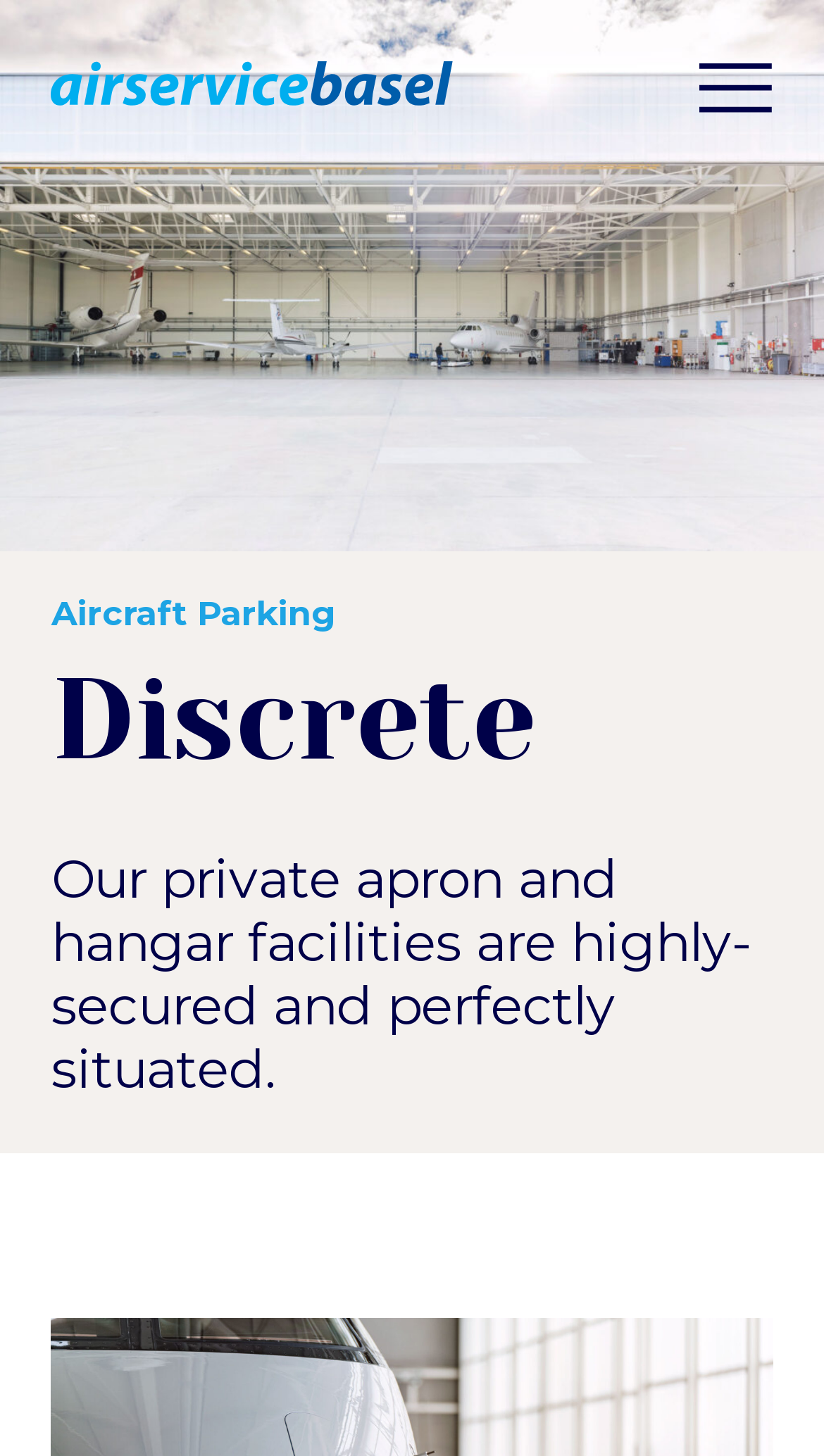Illustrate the webpage with a detailed description.

The webpage is about aircraft parking services, specifically highlighting the private apron and hangar facilities offered. At the top left, there is a navigation link to the "Home" page, accompanied by a small image. On the top right, there is a separate image. 

Below these elements, a large image takes up the full width of the page, showcasing an open hangar with three parked aircrafts inside. 

To the top left of the image, there are two separate text elements, "Aircraft" and "Parking", which appear to be part of the page's title or header. 

Further down, there are two headings. The first heading is "Discrete", and the second heading provides more information about the facilities, stating that they are "highly-secured and perfectly situated", ensuring absolute discretion in aircraft parking.